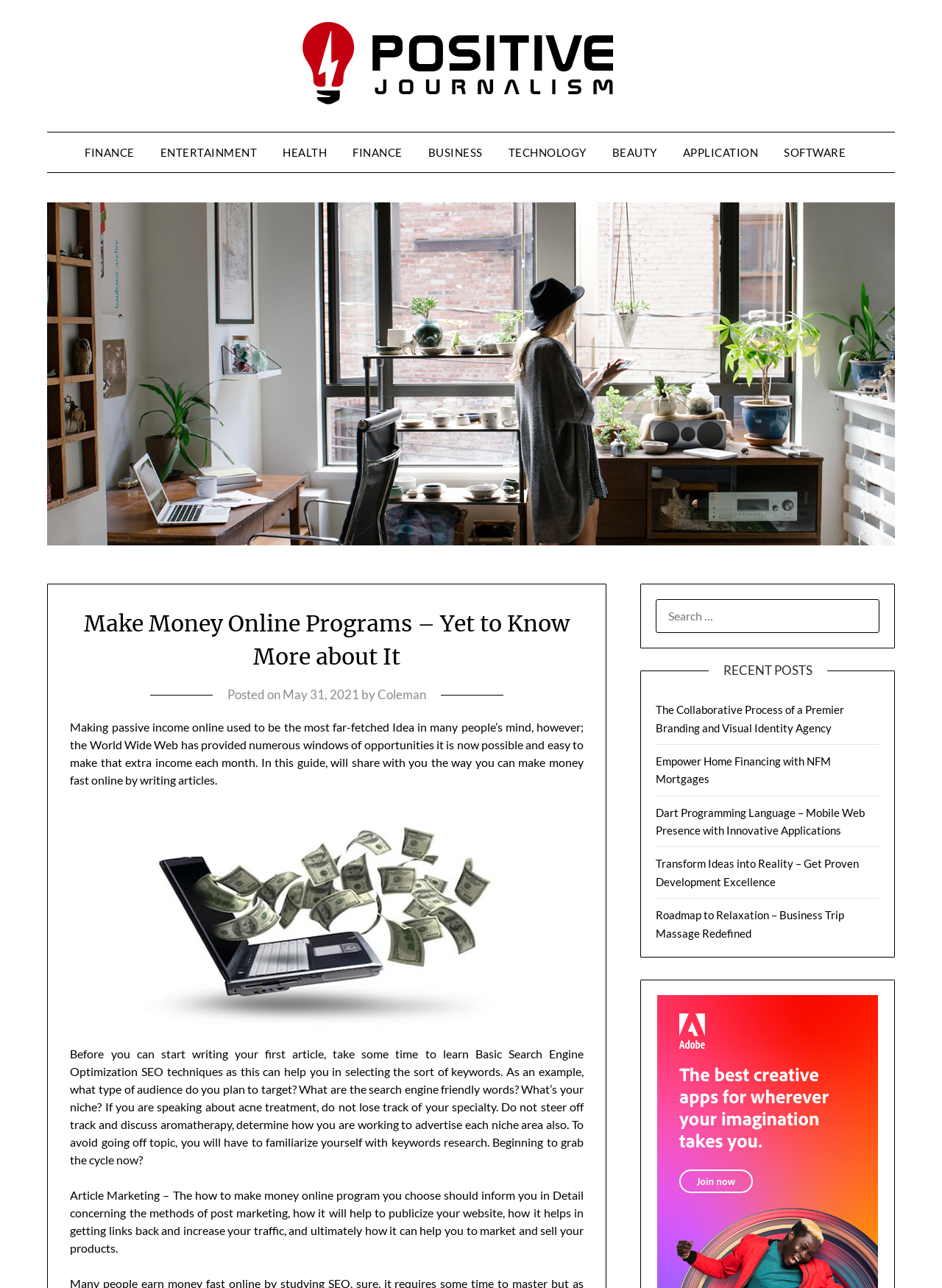How many recent posts are listed?
Please answer the question with a detailed response using the information from the screenshot.

By examining the RECENT POSTS section, I found that there are 5 recent posts listed, including 'The Collaborative Process of a Premier Branding and Visual Identity Agency', 'Empower Home Financing with NFM Mortgages', and three others.